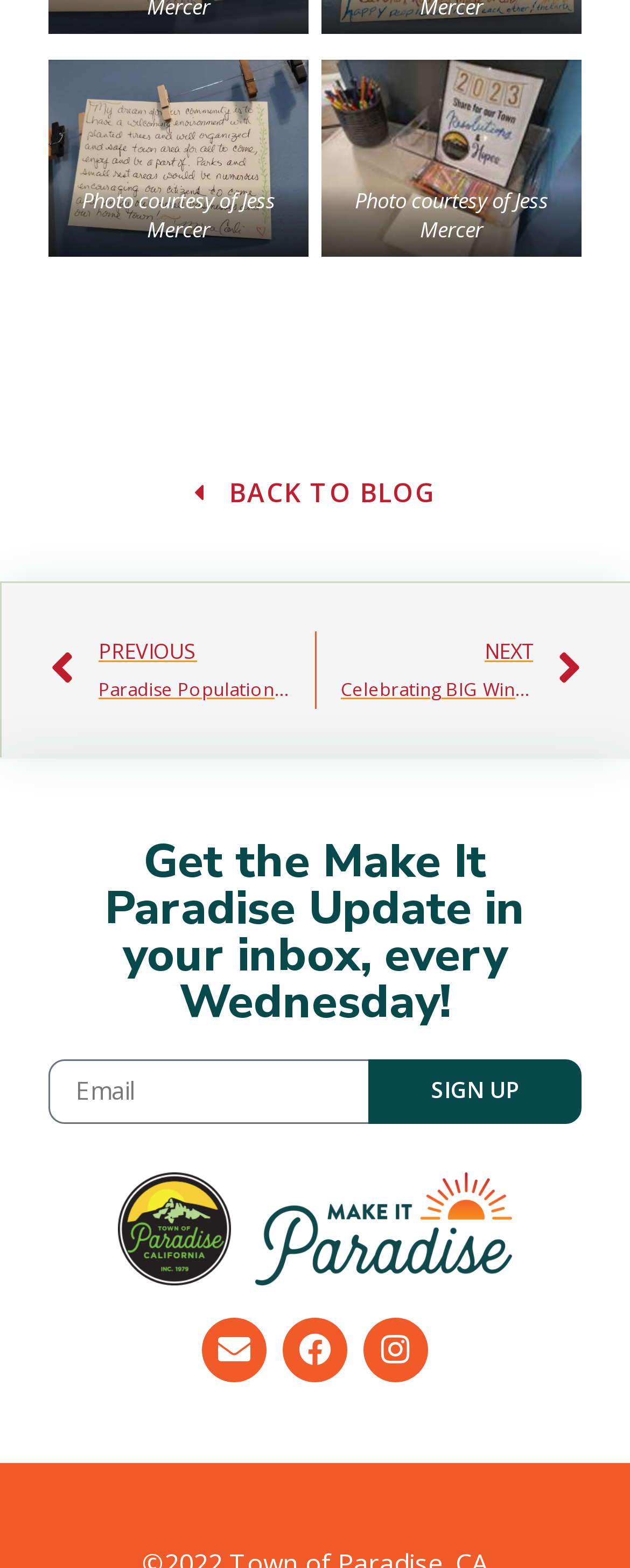How many figures are on the webpage?
Using the image, respond with a single word or phrase.

2